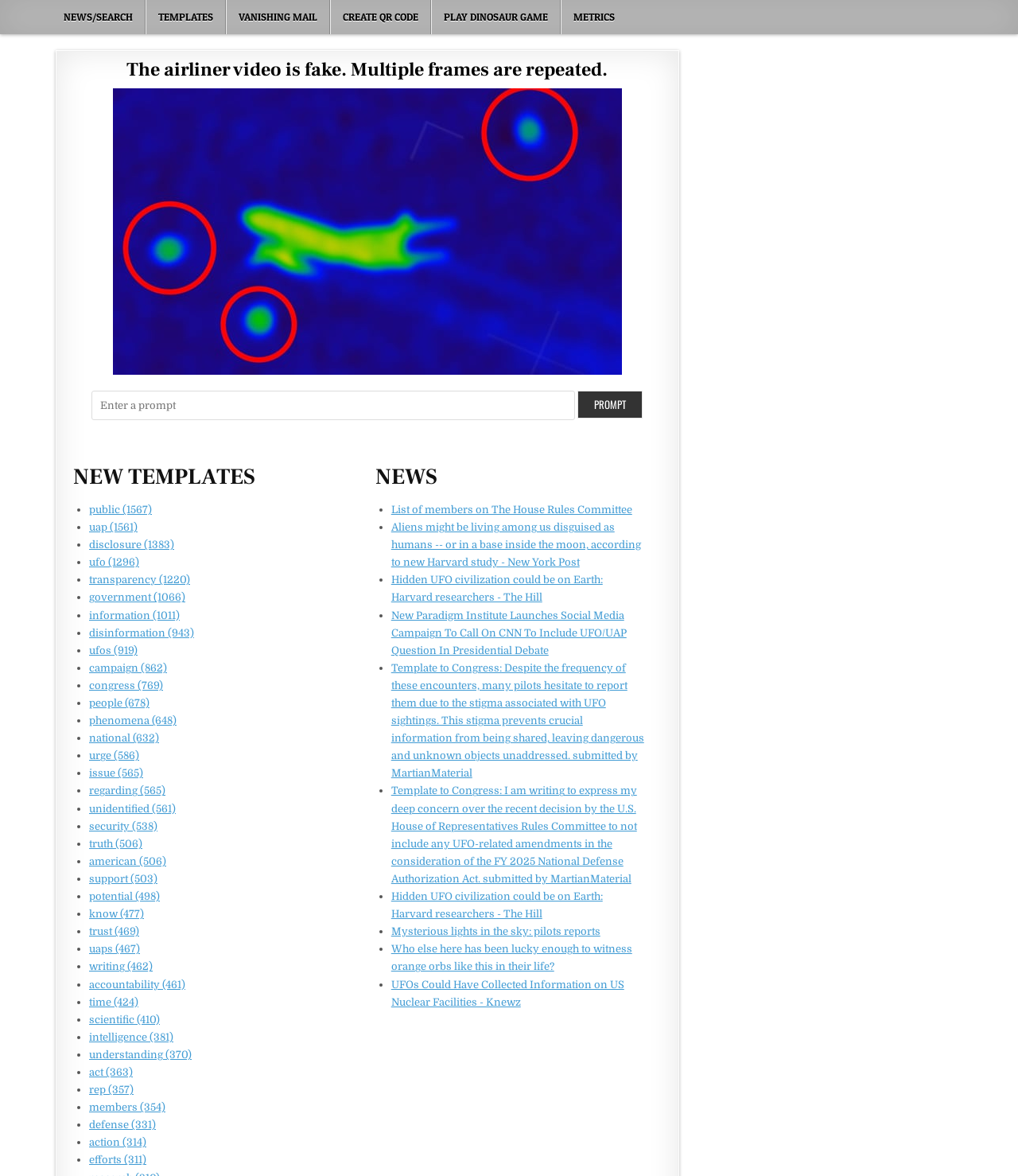Identify the bounding box coordinates for the element you need to click to achieve the following task: "Click on the 'CREATE QR CODE' link". Provide the bounding box coordinates as four float numbers between 0 and 1, in the form [left, top, right, bottom].

[0.324, 0.0, 0.423, 0.029]